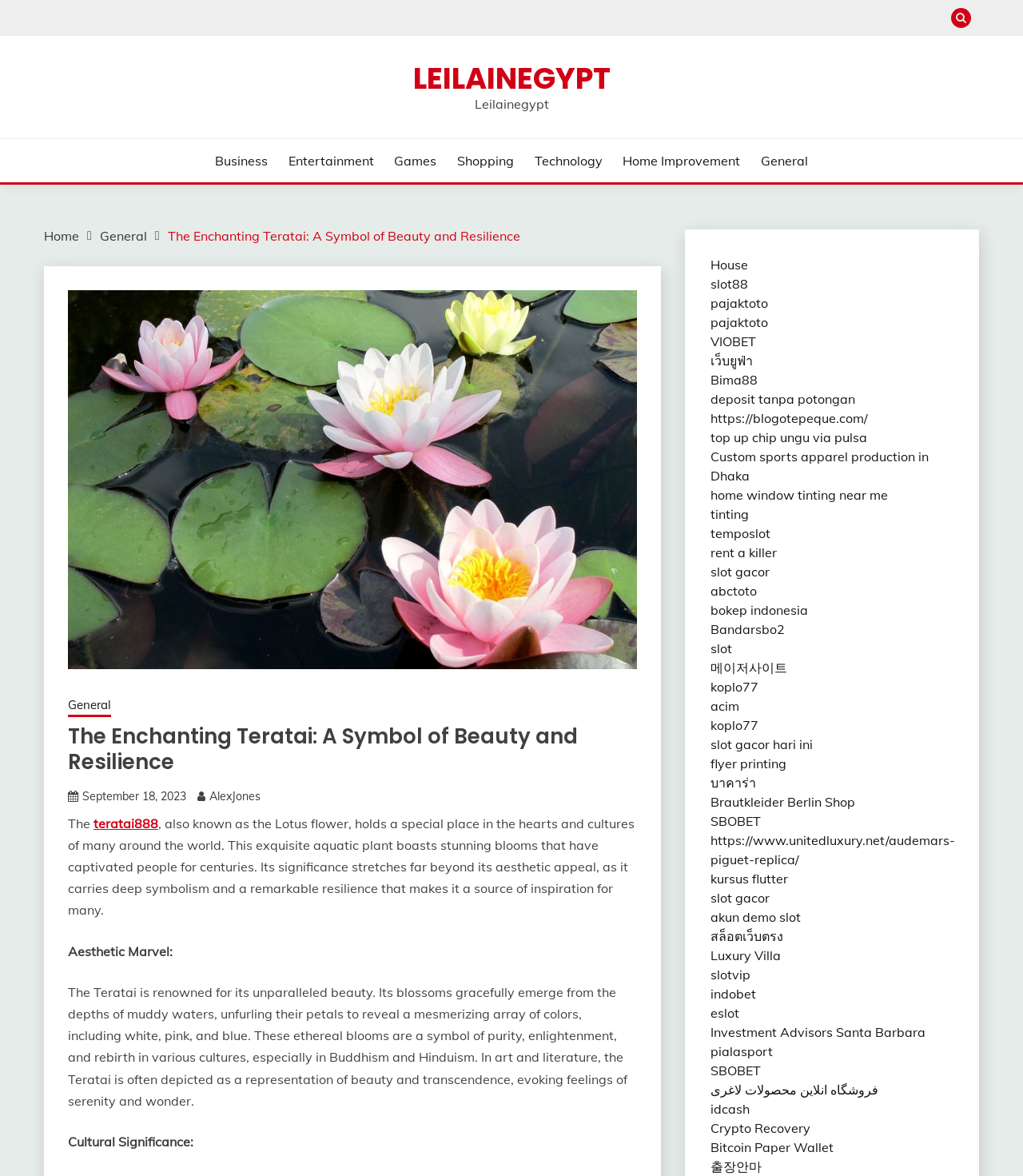Please determine and provide the text content of the webpage's heading.

The Enchanting Teratai: A Symbol of Beauty and Resilience